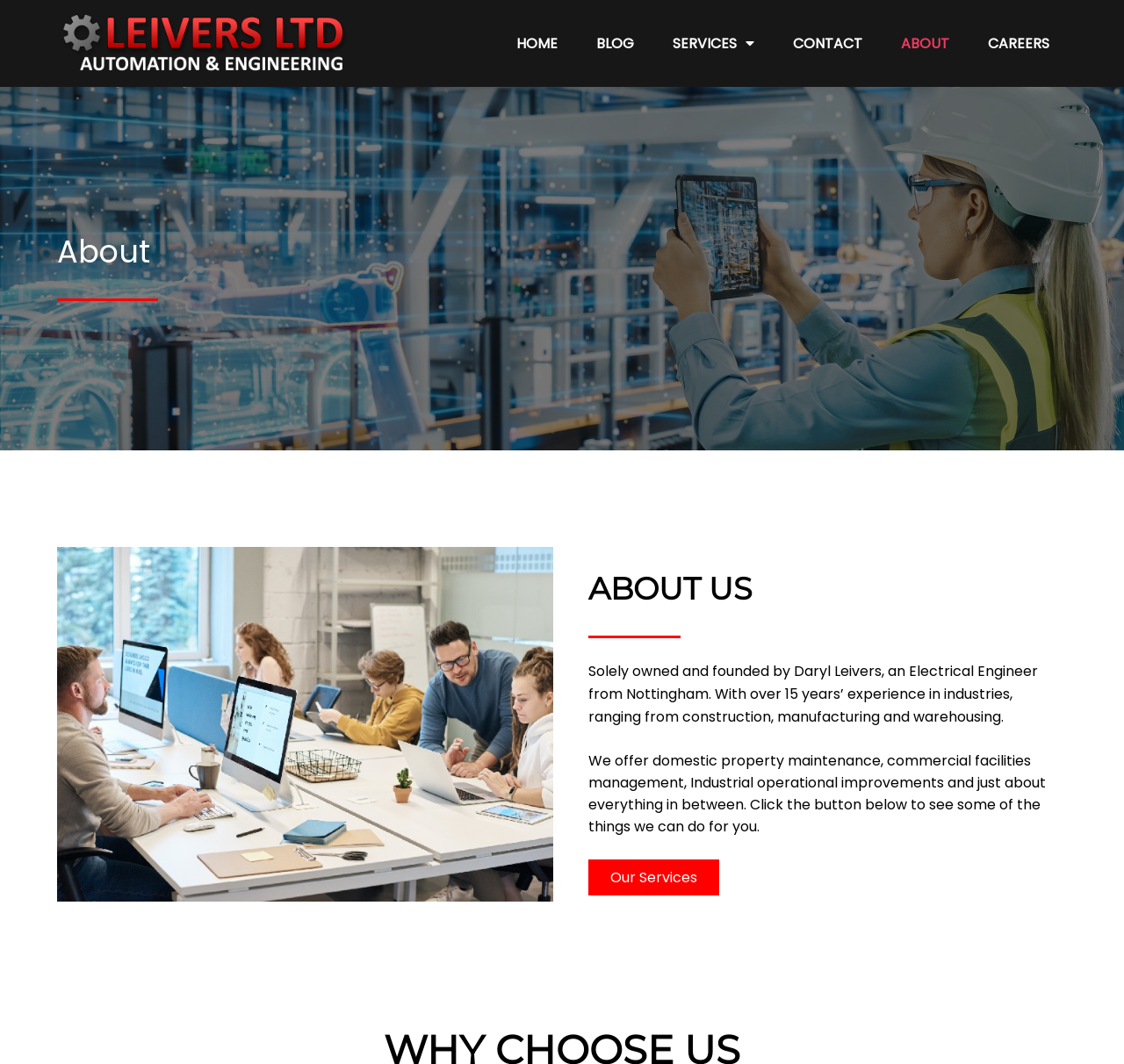Identify the bounding box for the UI element specified in this description: "About". The coordinates must be four float numbers between 0 and 1, formatted as [left, top, right, bottom].

[0.786, 0.022, 0.86, 0.06]